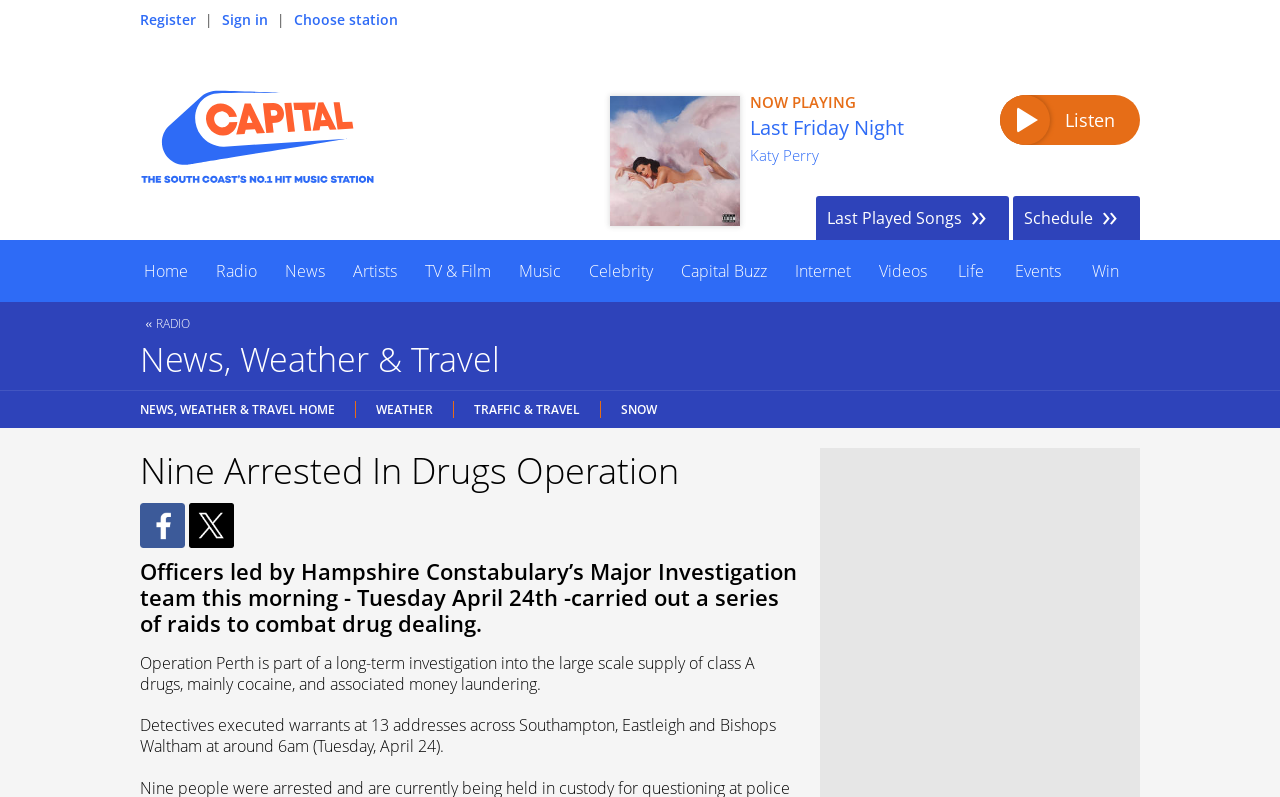Determine the bounding box coordinates of the clickable element necessary to fulfill the instruction: "Sign in to your account". Provide the coordinates as four float numbers within the 0 to 1 range, i.e., [left, top, right, bottom].

[0.173, 0.013, 0.209, 0.036]